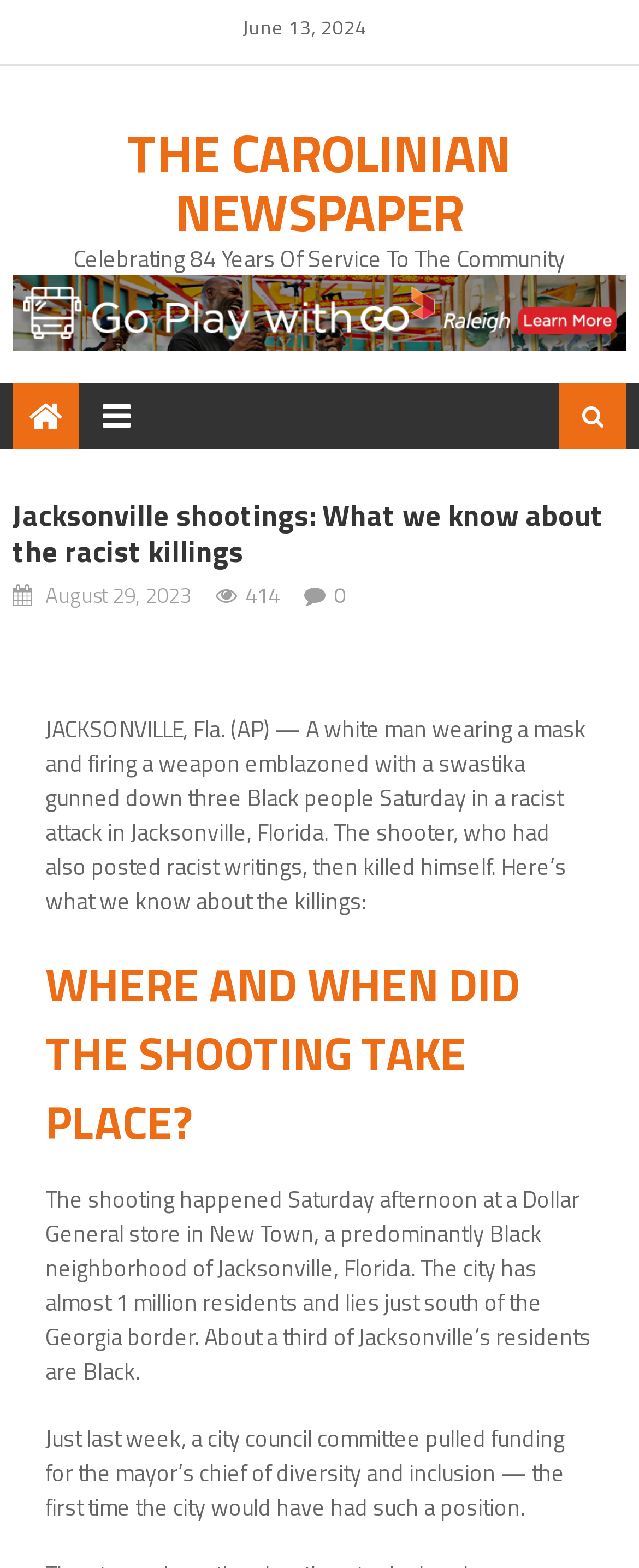What happened to the shooter after the attack?
Could you please answer the question thoroughly and with as much detail as possible?

I found the answer by reading the text at the top of the page which states 'The shooter, who had also posted racist writings, then killed himself.'